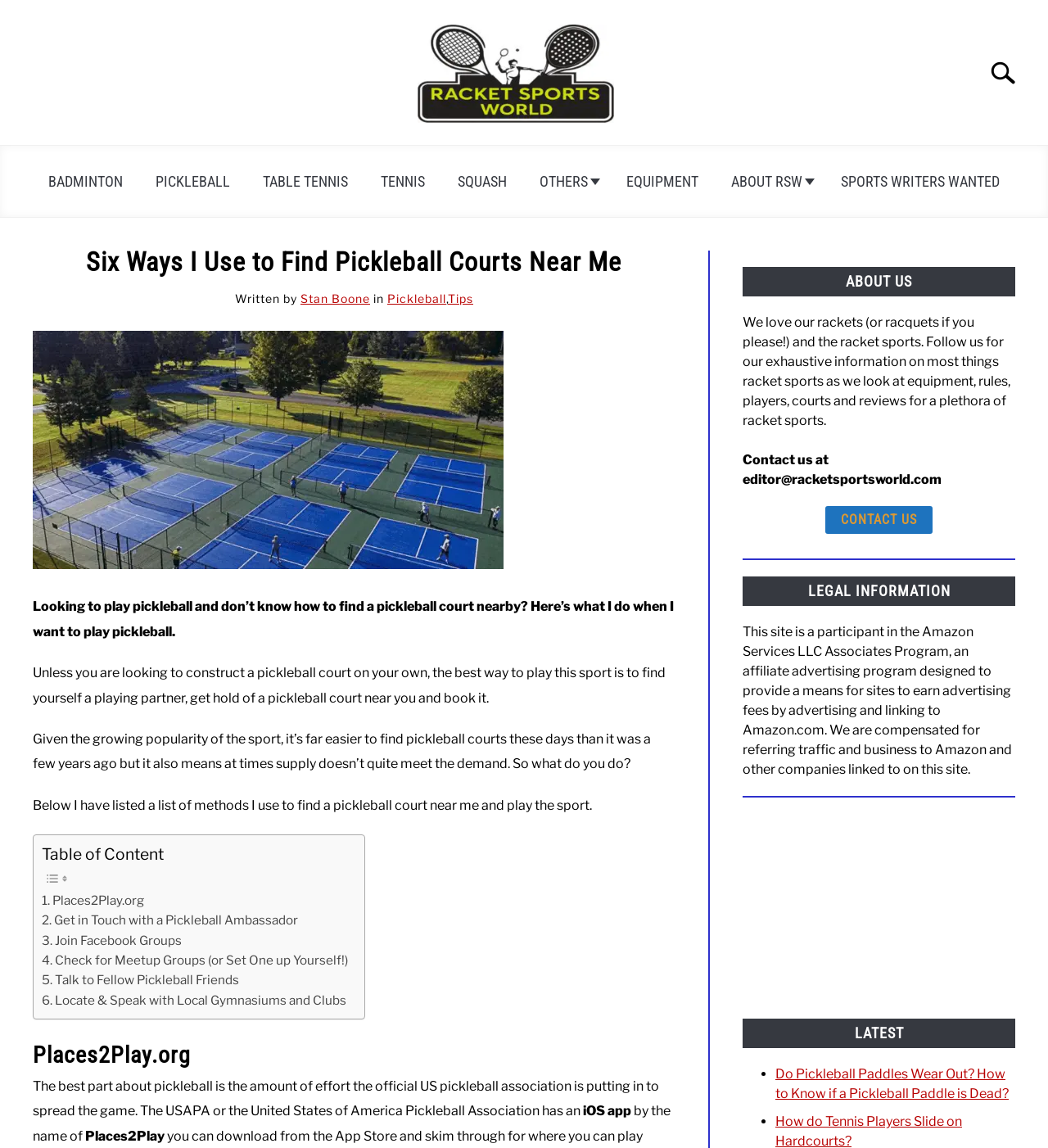What is the name of the website? From the image, respond with a single word or brief phrase.

Racket Sports World